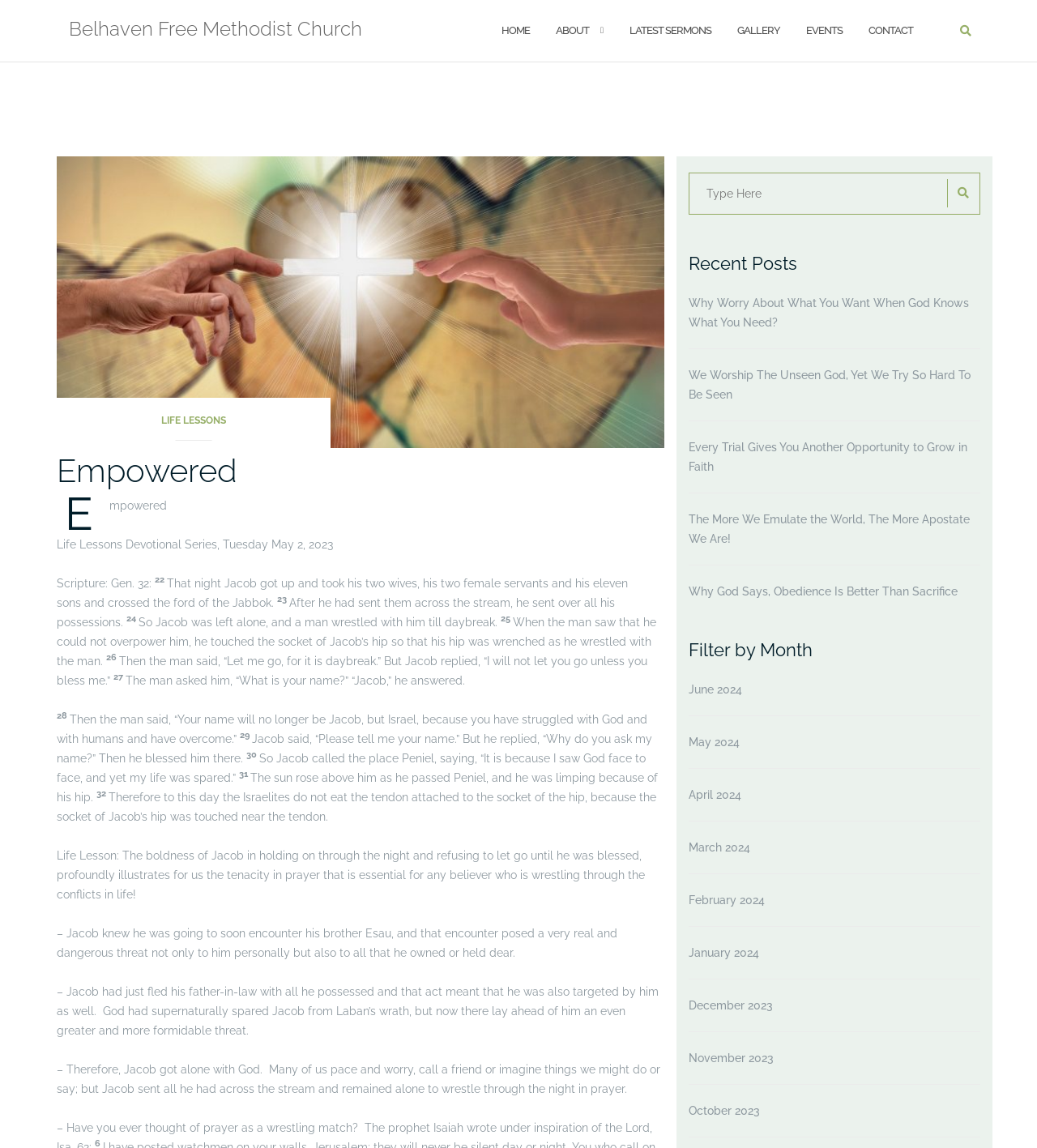Give a detailed explanation of the elements present on the webpage.

This webpage is from Belhaven Free Methodist Church, and its main content is a devotional series titled "Empowered Life Lessons" for Tuesday, May 2, 2023. The scripture for this devotional is Genesis 32:22. 

At the top of the page, there are several links to navigate to different sections of the website, including "HOME", "ABOUT", "LATEST SERMONS", "GALLERY", "EVENTS", and "CONTACT". On the top right corner, there is a search bar with a "SEARCH" button.

Below the navigation links, there is a header section with a title "Empowered" and a link to "LIFE LESSONS". The main content of the devotional series is presented in a block of text, which includes the scripture and its interpretation. The text is divided into several paragraphs, each with a superscript number.

On the right side of the page, there is a section titled "Recent Posts" with links to several other devotional articles. Below this section, there is another section titled "Filter by Month" with links to devotional articles from different months of the year, ranging from January 2024 to October 2023.